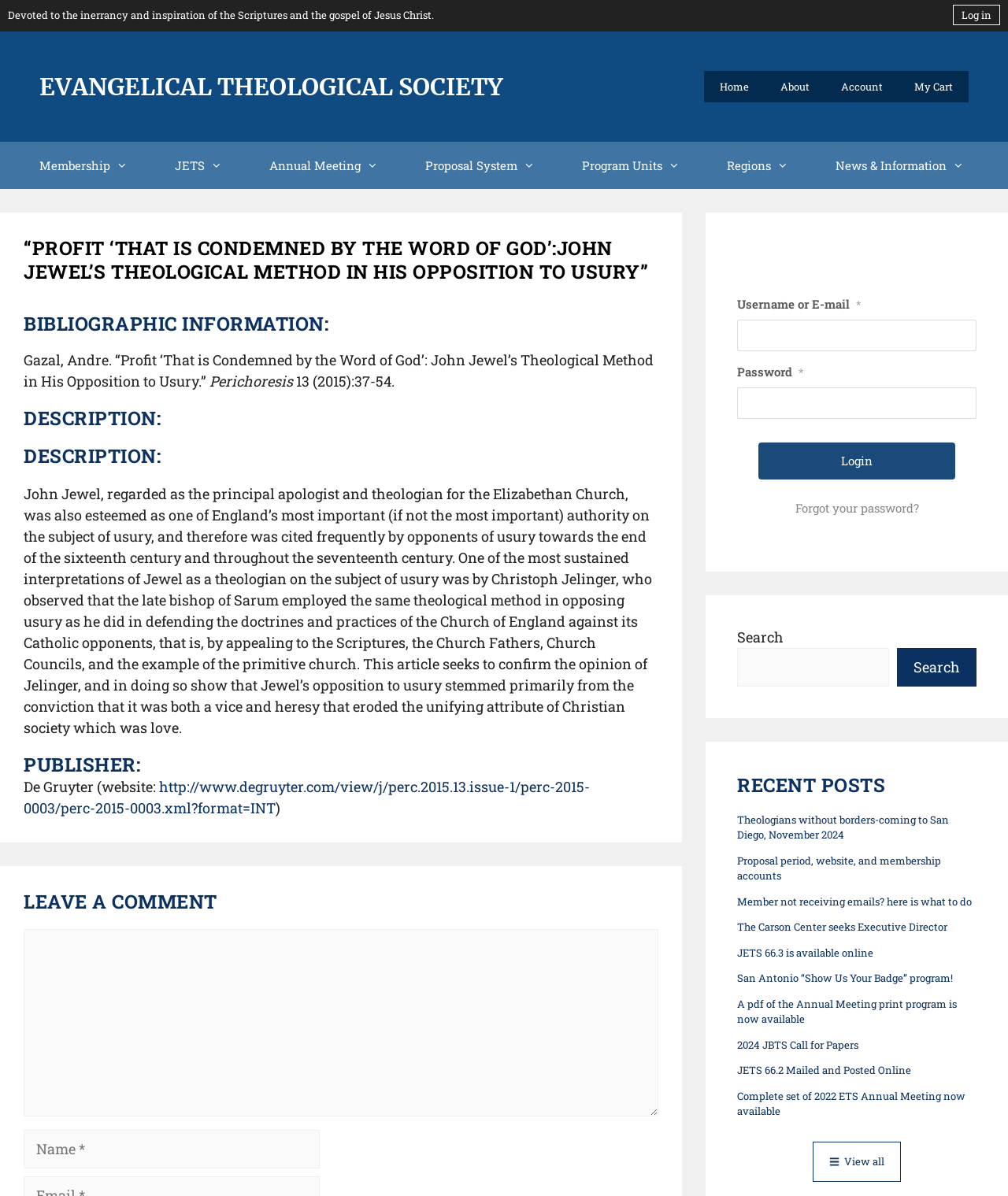Identify the bounding box coordinates of the part that should be clicked to carry out this instruction: "View all recent posts".

[0.806, 0.954, 0.894, 0.988]